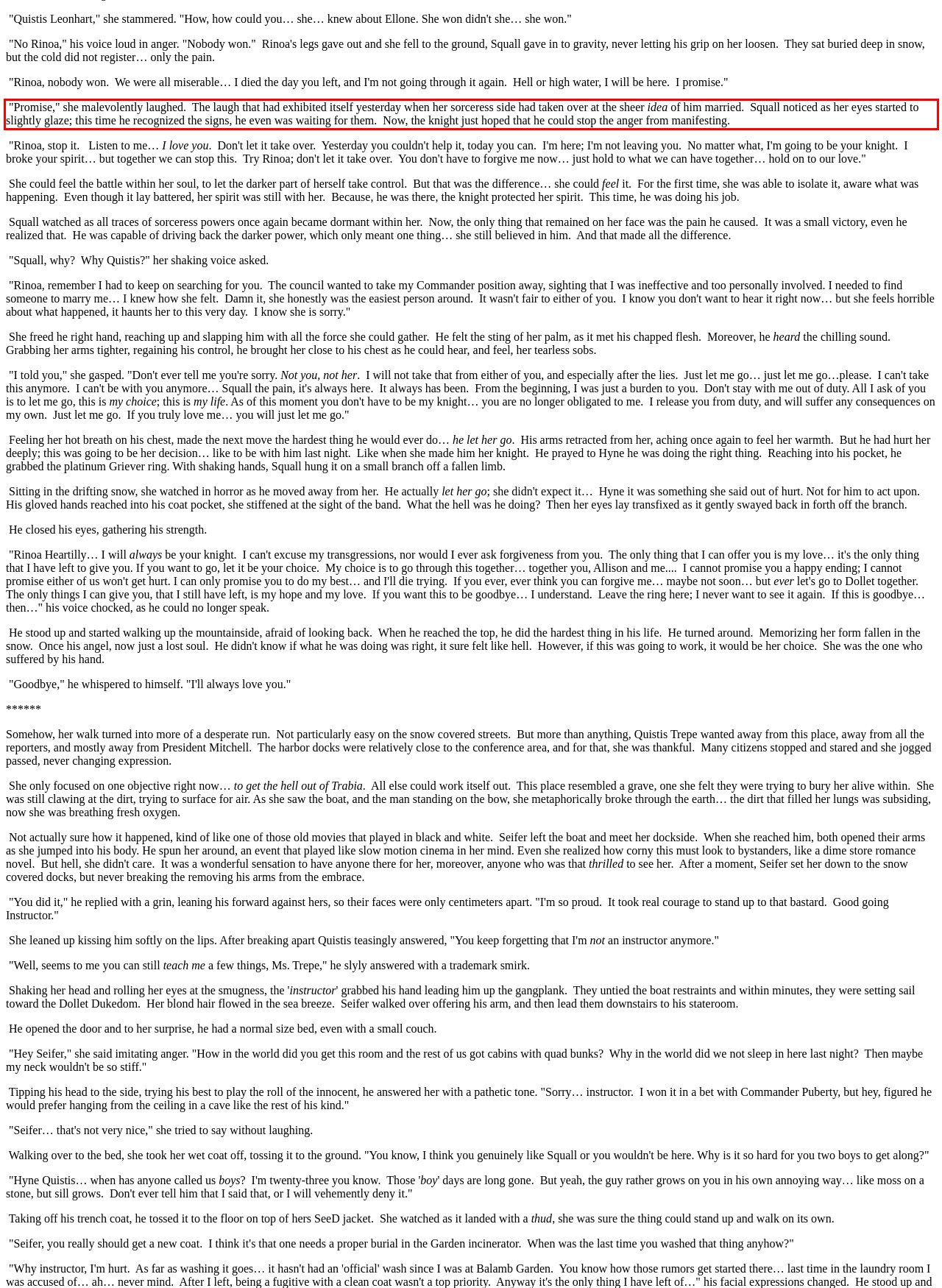Observe the screenshot of the webpage, locate the red bounding box, and extract the text content within it.

"Promise," she malevolently laughed. The laugh that had exhibited itself yesterday when her sorceress side had taken over at the sheer idea of him married. Squall noticed as her eyes started to slightly glaze; this time he recognized the signs, he even was waiting for them. Now, the knight just hoped that he could stop the anger from manifesting.